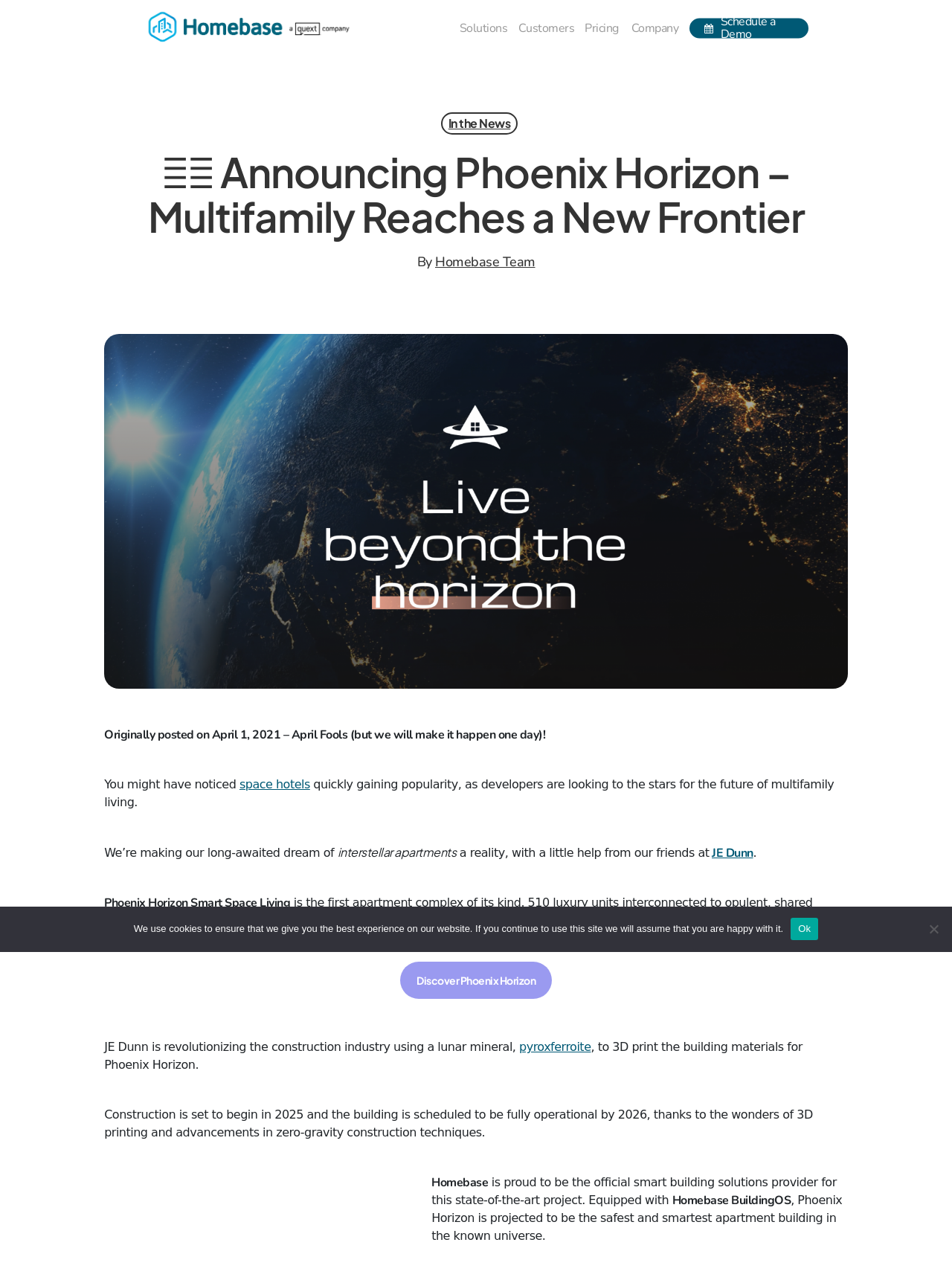Find the bounding box coordinates of the clickable area required to complete the following action: "Explore 'The Atlantic'".

None